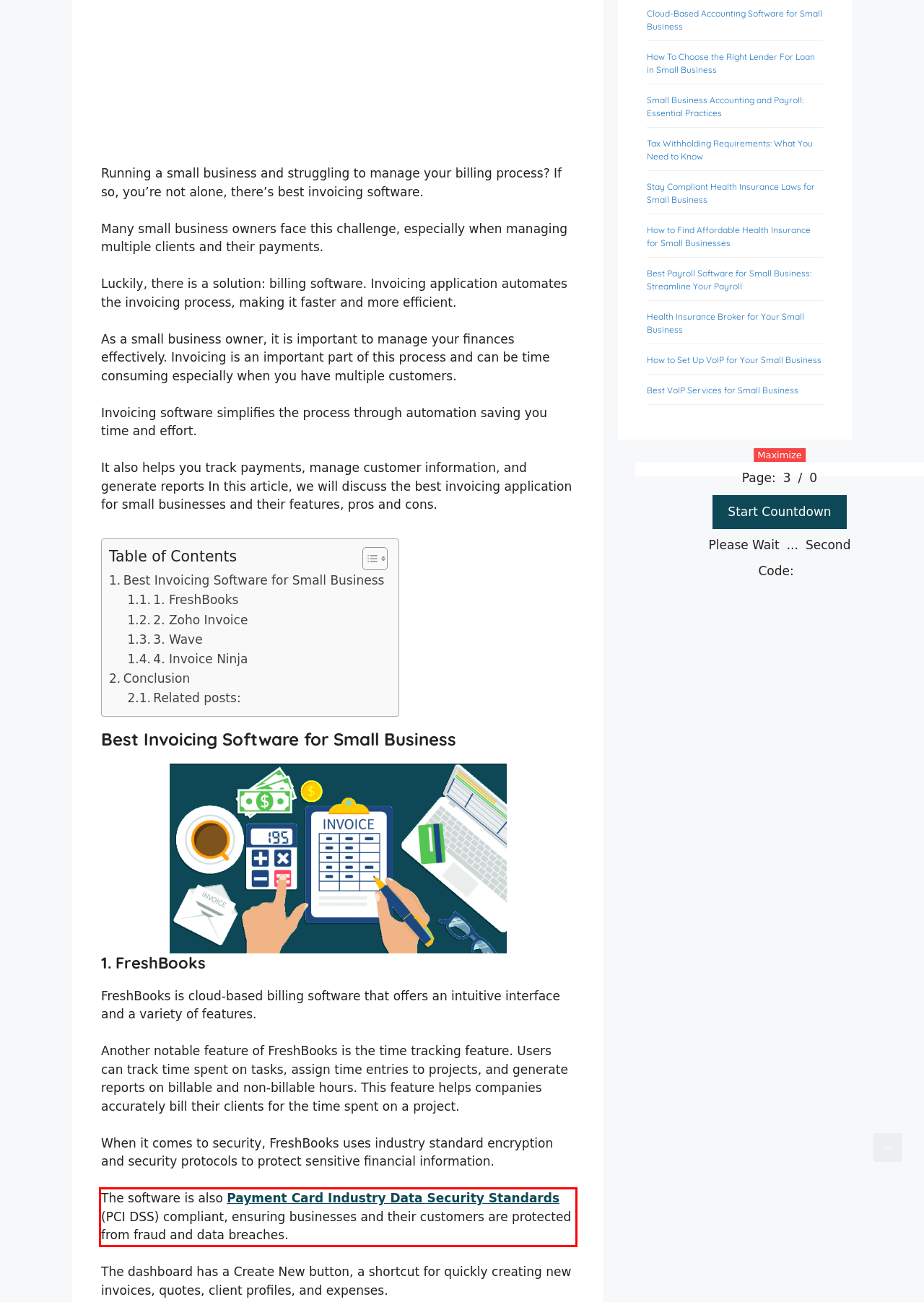Please extract the text content within the red bounding box on the webpage screenshot using OCR.

The software is also Payment Card Industry Data Security Standards (PCI DSS) compliant, ensuring businesses and their customers are protected from fraud and data breaches.